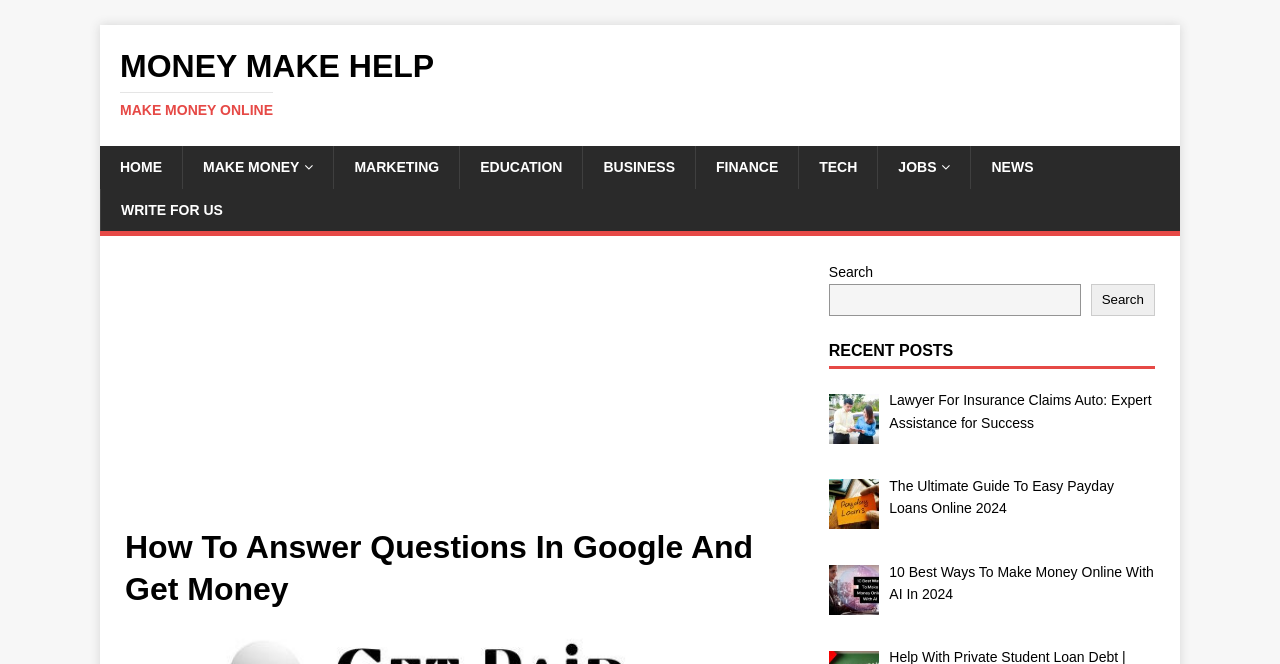How many main categories are listed in the top navigation menu?
Utilize the image to construct a detailed and well-explained answer.

The top navigation menu lists 7 main categories: HOME, MAKE MONEY, MARKETING, EDUCATION, BUSINESS, FINANCE, and TECH, which provide a way to navigate to different sections of the website.